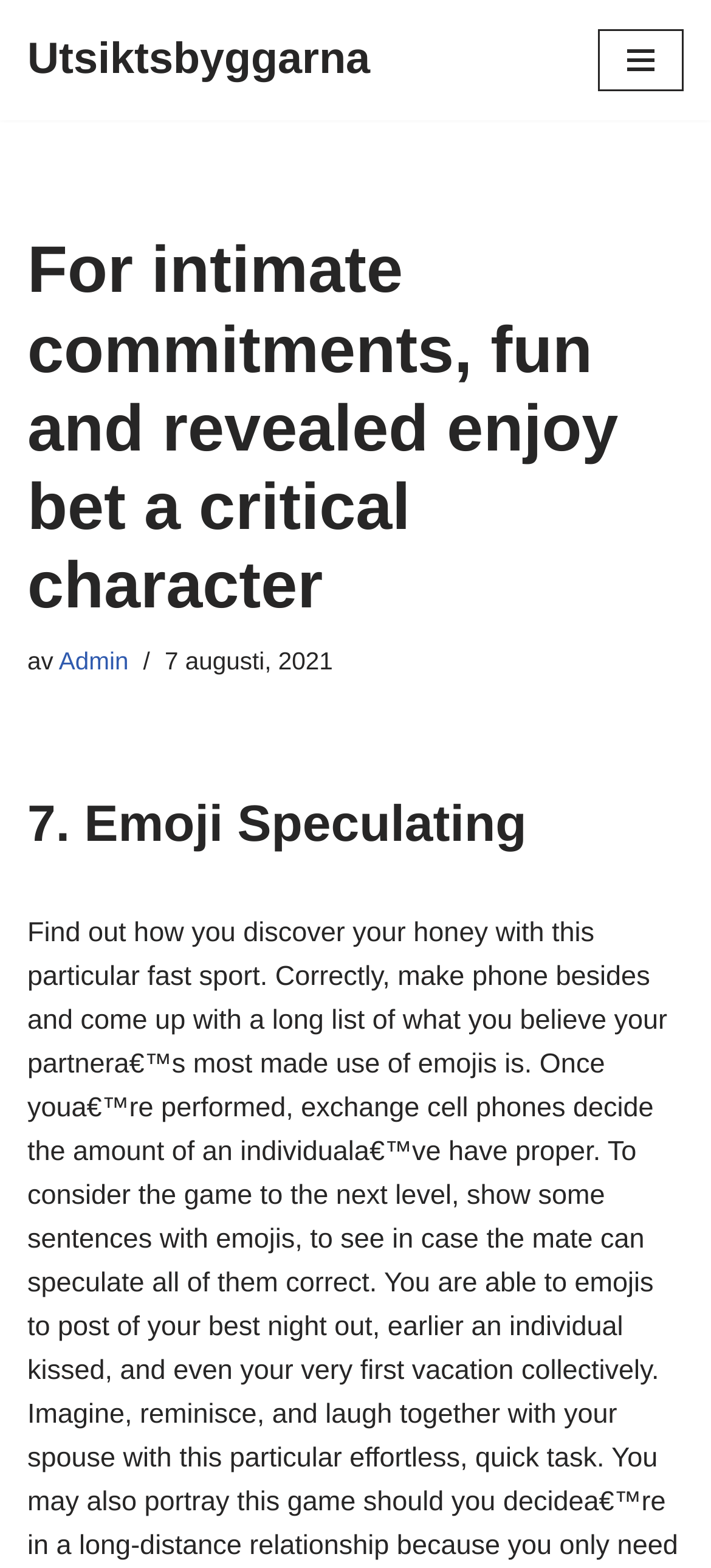What is the purpose of the button at the top right?
Please give a detailed and thorough answer to the question, covering all relevant points.

The purpose of the button at the top right can be found in the button element with the text 'Navigeringsmeny' which suggests that it is a navigation menu button.